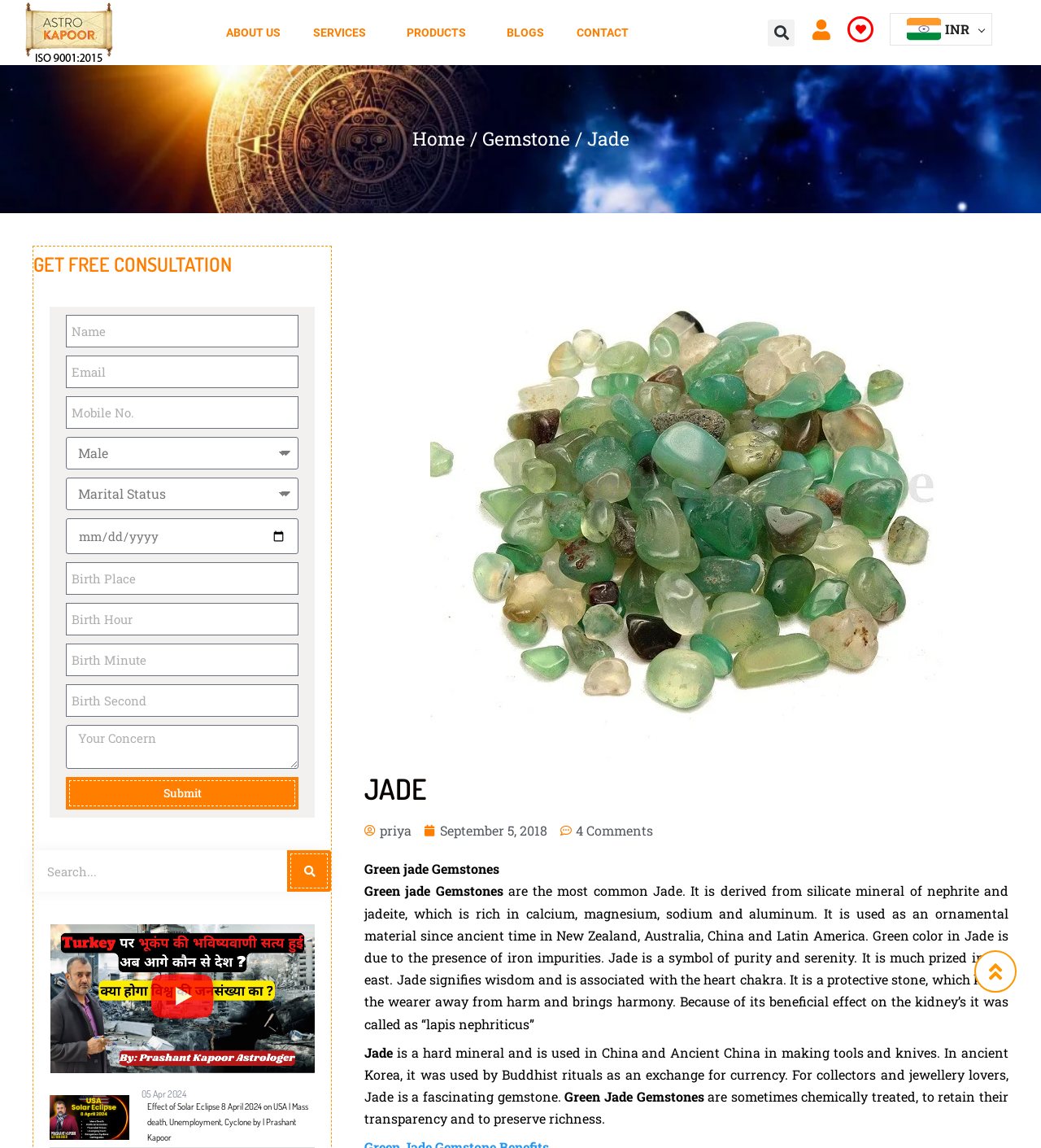Please identify the bounding box coordinates of where to click in order to follow the instruction: "Go to home page".

None